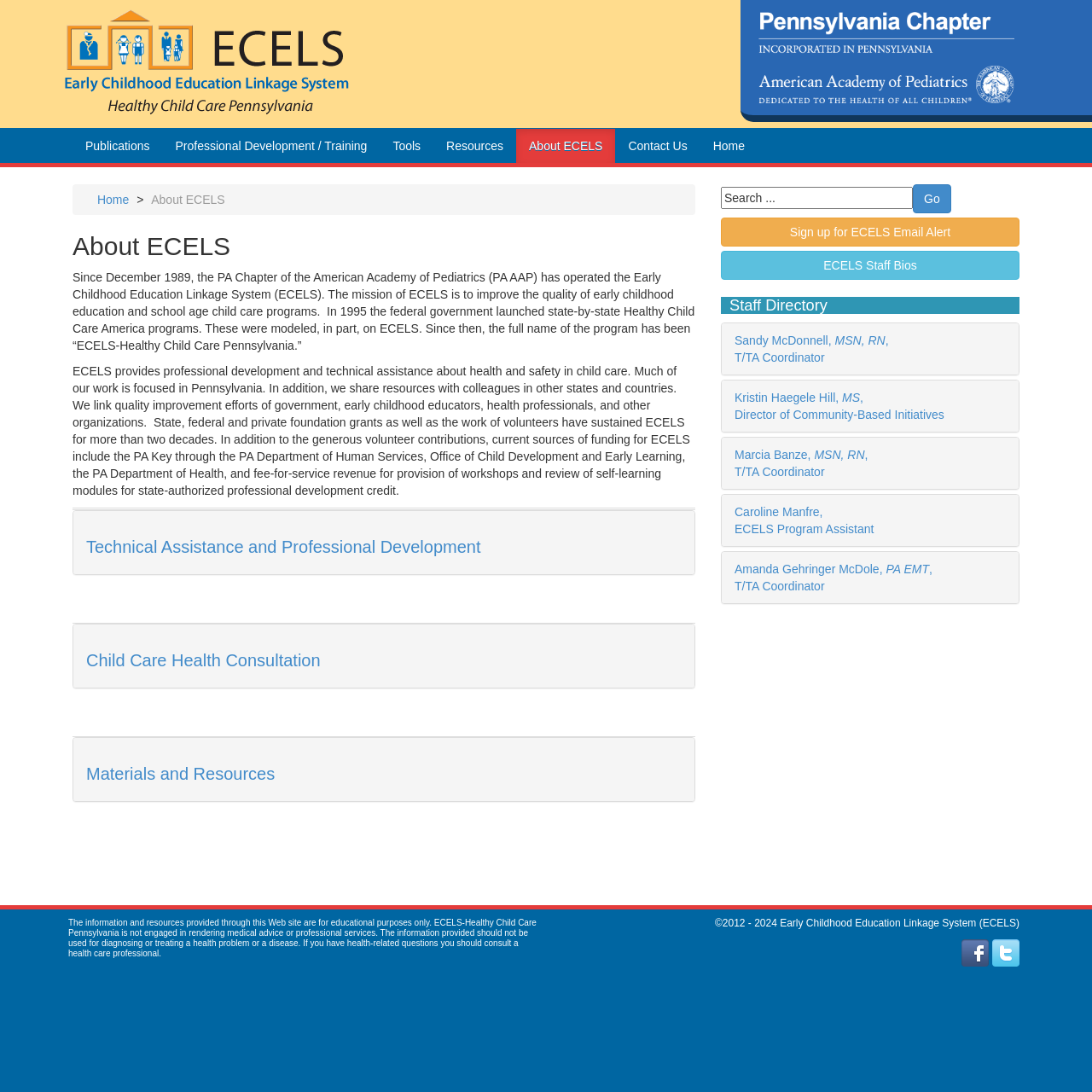Use the details in the image to answer the question thoroughly: 
How many staff members are listed on the webpage?

The answer can be found by counting the number of links under the 'Staff Directory' heading, which lists 5 staff members: Sandy McDonnell, Kristin Haegele Hill, Marcia Banze, Caroline Manfre, and Amanda Gehringer McDole.